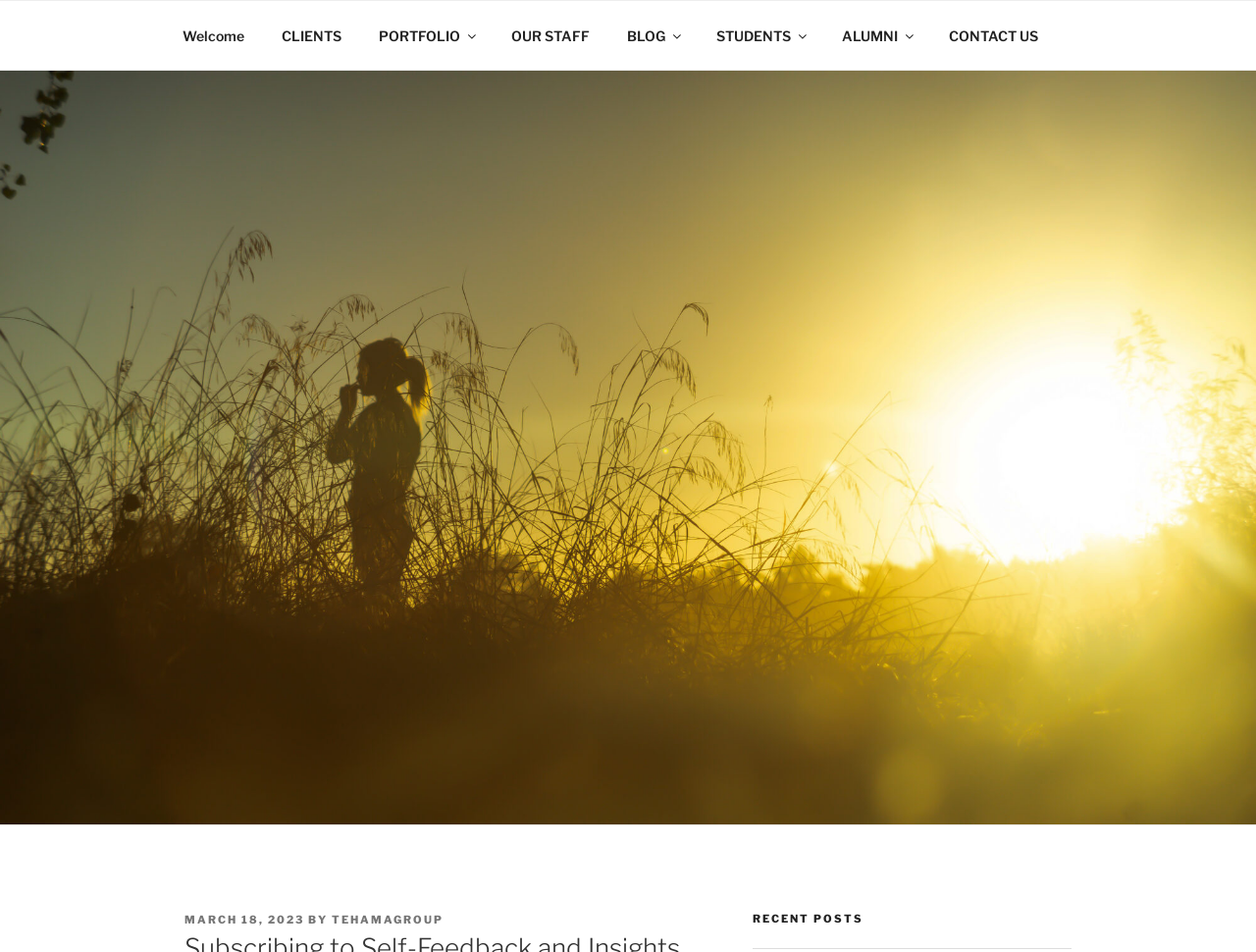Find the bounding box coordinates for the HTML element described in this sentence: "CONTACT US". Provide the coordinates as four float numbers between 0 and 1, in the format [left, top, right, bottom].

[0.741, 0.012, 0.84, 0.062]